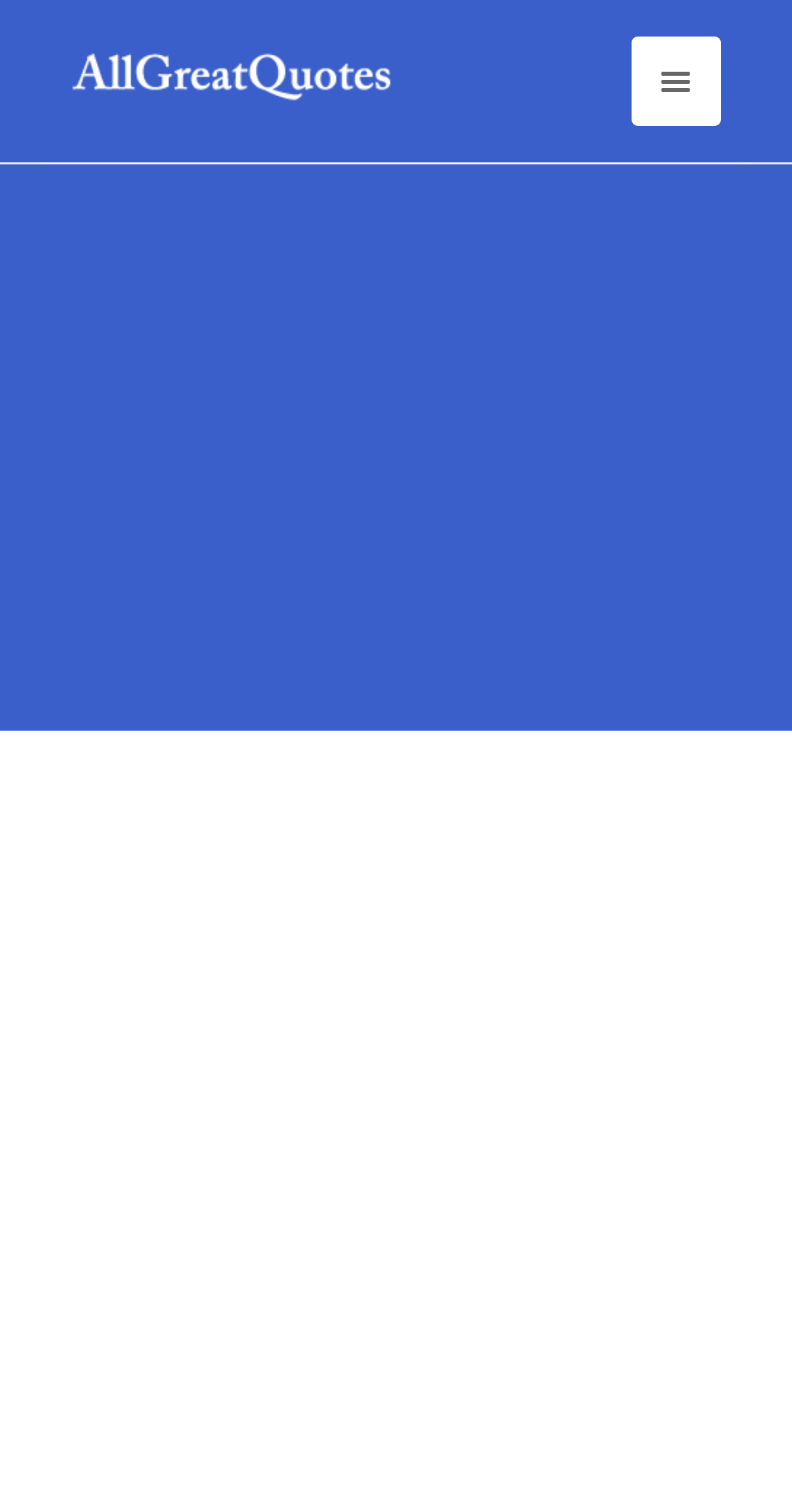Describe every aspect of the webpage comprehensively.

The webpage is dedicated to showcasing quotes from Ariel Durant. At the top left, there is a layout table containing a link to "Half Million Quotes" accompanied by a small image. Below this, there is another layout table that spans most of the width of the page. Within this table, there is an insertion element that takes up most of the space. Inside the insertion element, there is a quote from Ariel Durant, which reads, "The conservative who resists change is as valuable as the radical who proposes it. – Ariel Durant." This quote is positioned near the bottom of the page. On the top right, there is a small link with a cryptic symbol '\ue6d4'.